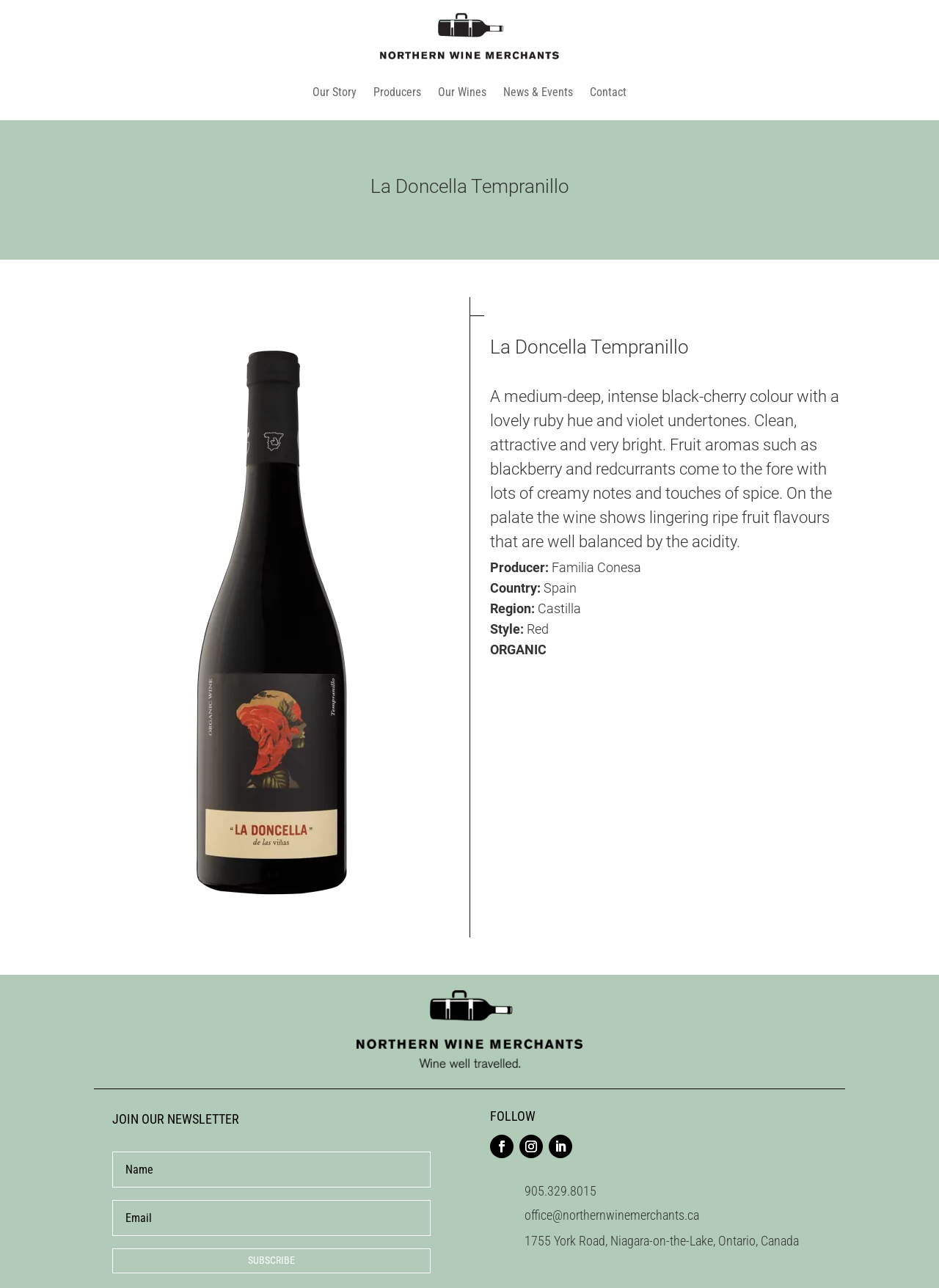What is the email address of Northern Wine Merchants?
Based on the visual, give a brief answer using one word or a short phrase.

office@northernwinemerchants.ca